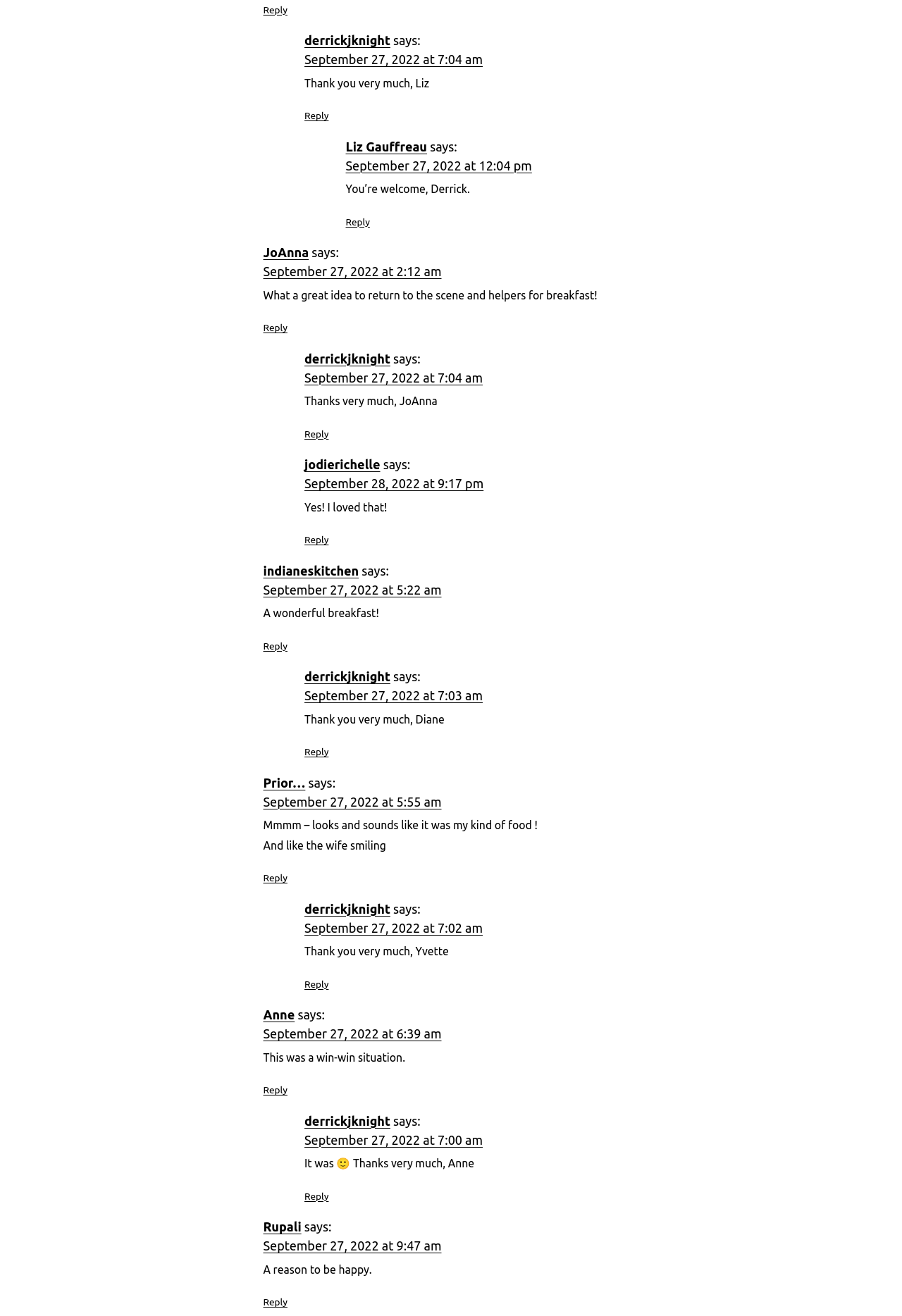Identify the bounding box coordinates of the part that should be clicked to carry out this instruction: "Add Chicnutrix Collagen Builder to favorites".

None